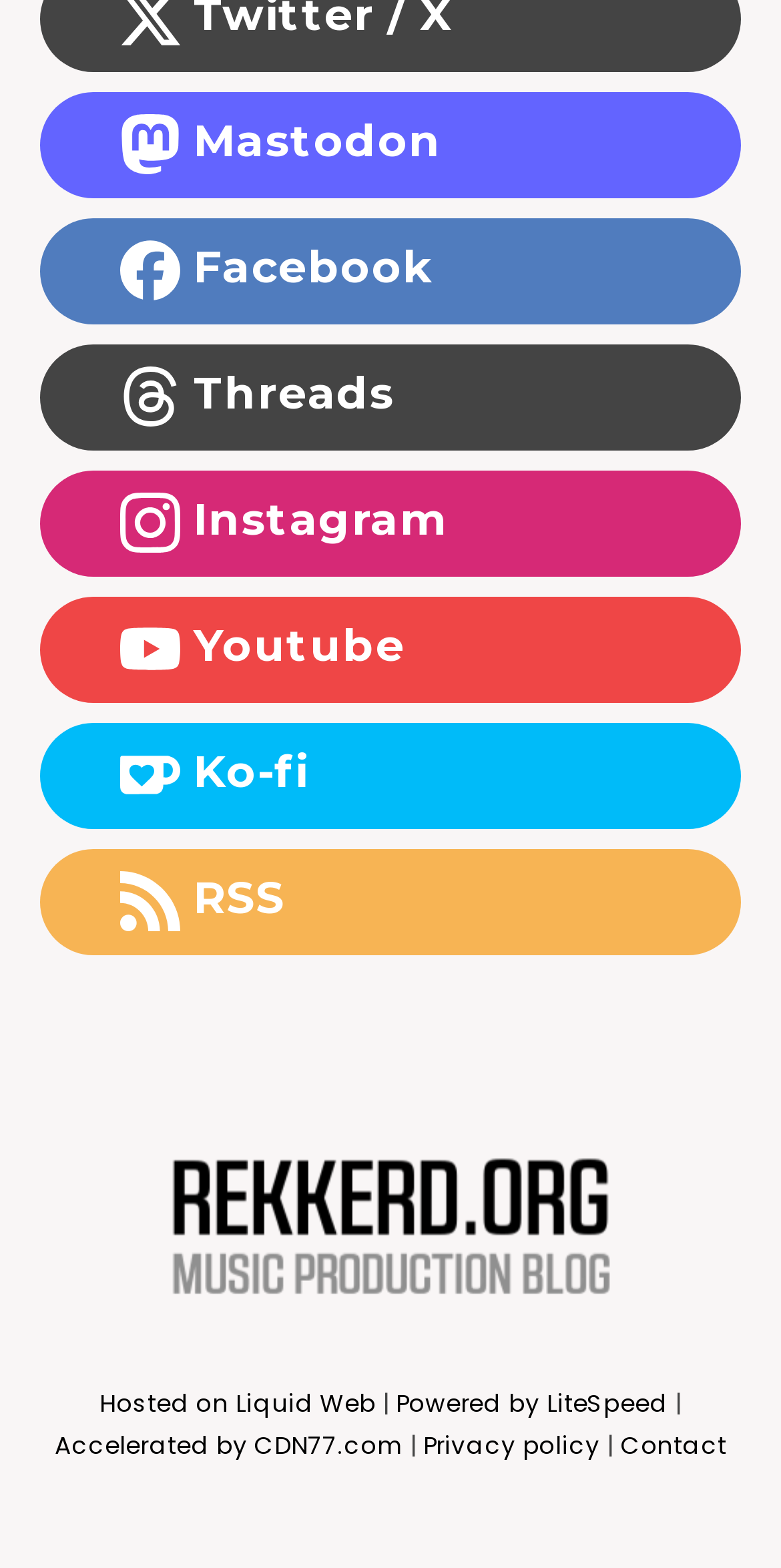Locate the bounding box coordinates of the item that should be clicked to fulfill the instruction: "Contact us".

[0.794, 0.911, 0.93, 0.935]